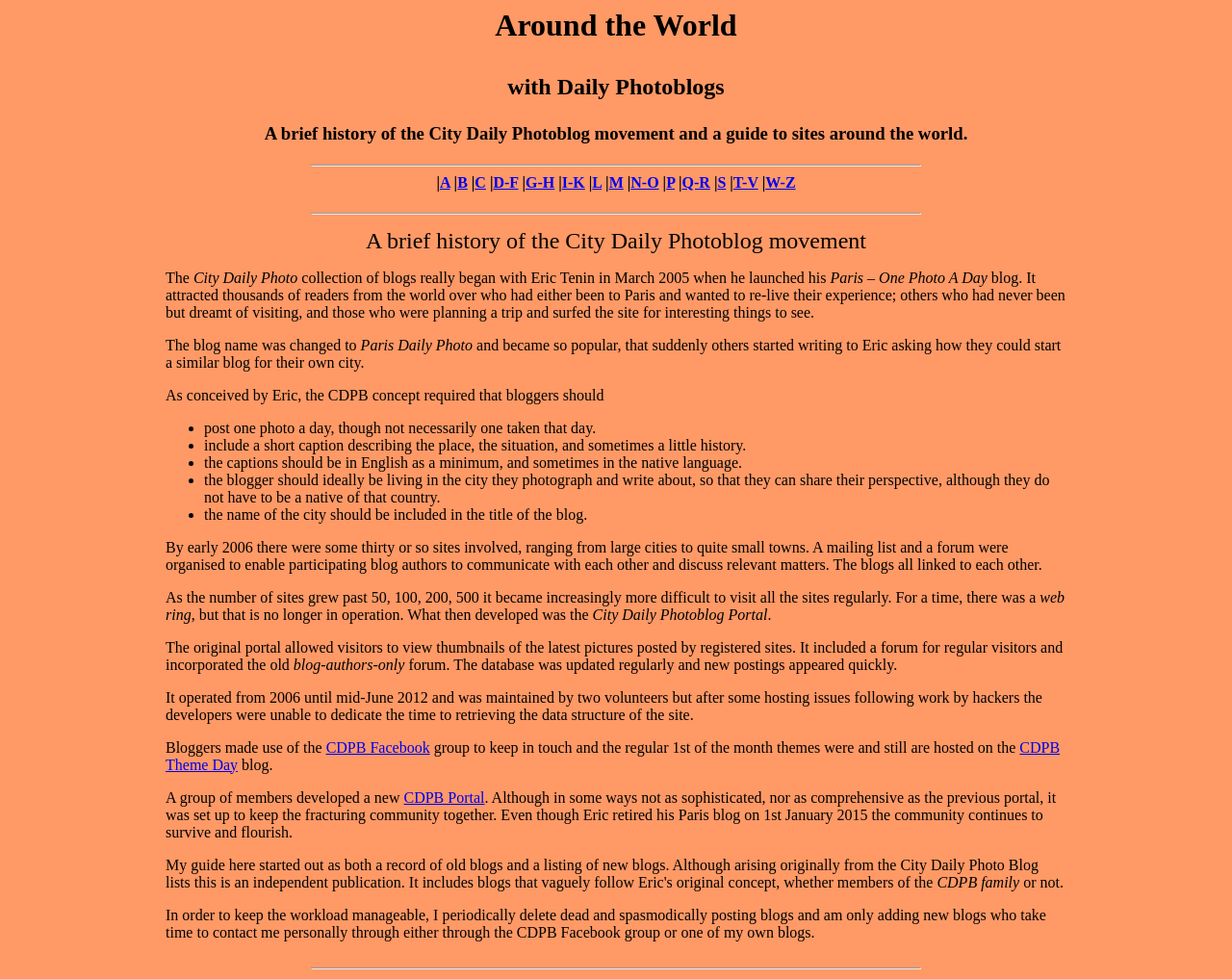How many links are available in the alphabetical list?
From the screenshot, supply a one-word or short-phrase answer.

26